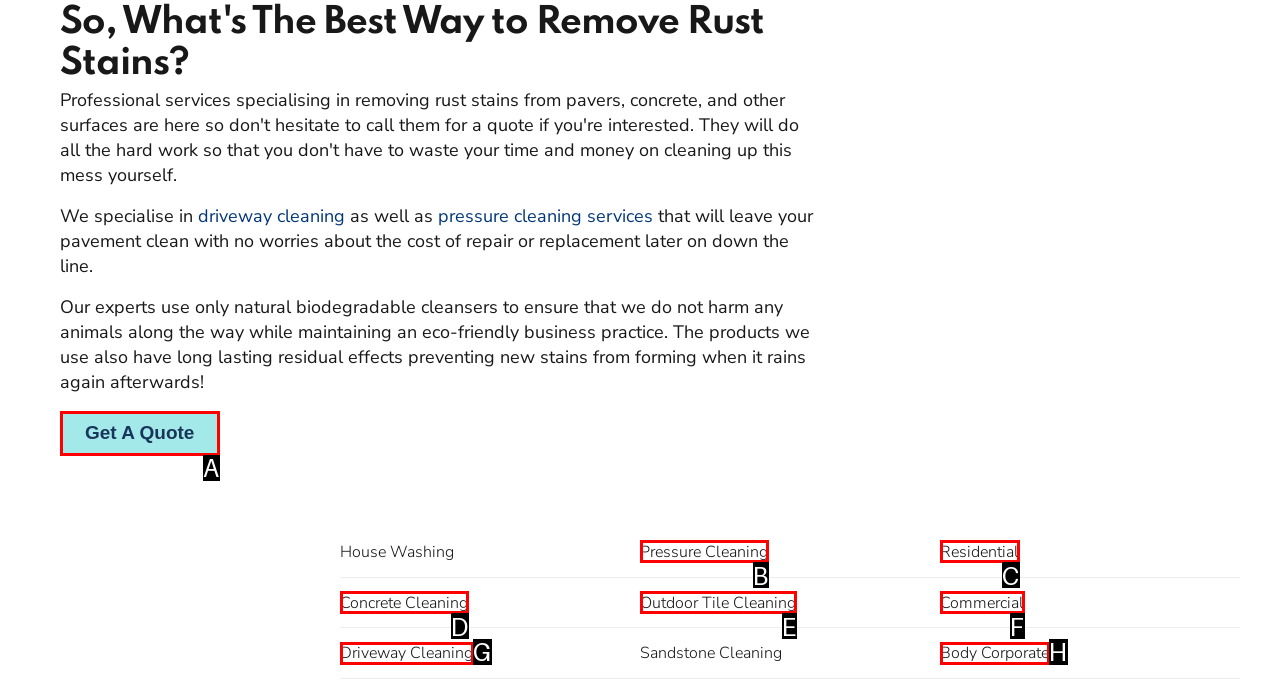Select the option that matches this description: Get A Quote
Answer by giving the letter of the chosen option.

A